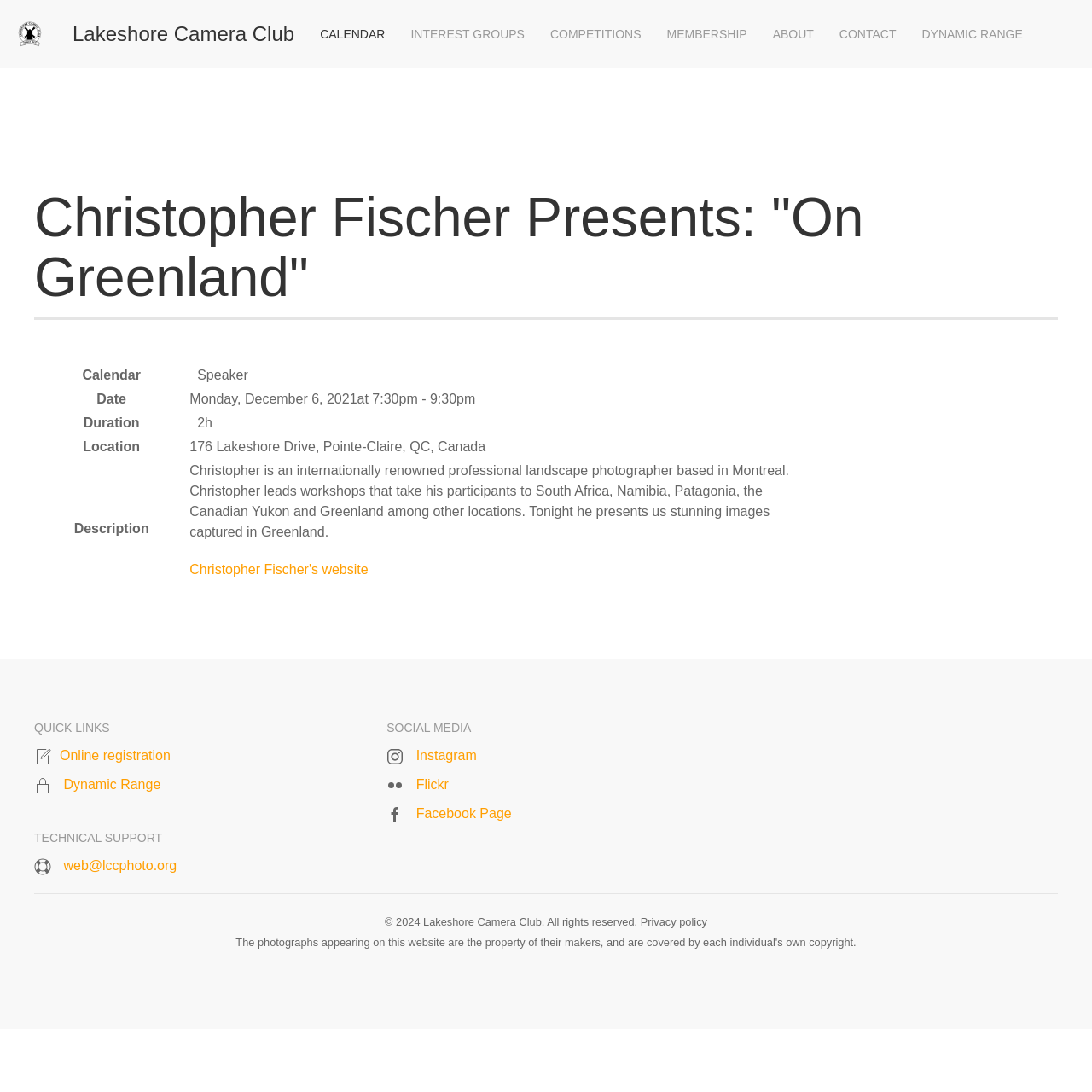Identify the bounding box of the HTML element described as: "Calendar".

[0.281, 0.0, 0.364, 0.062]